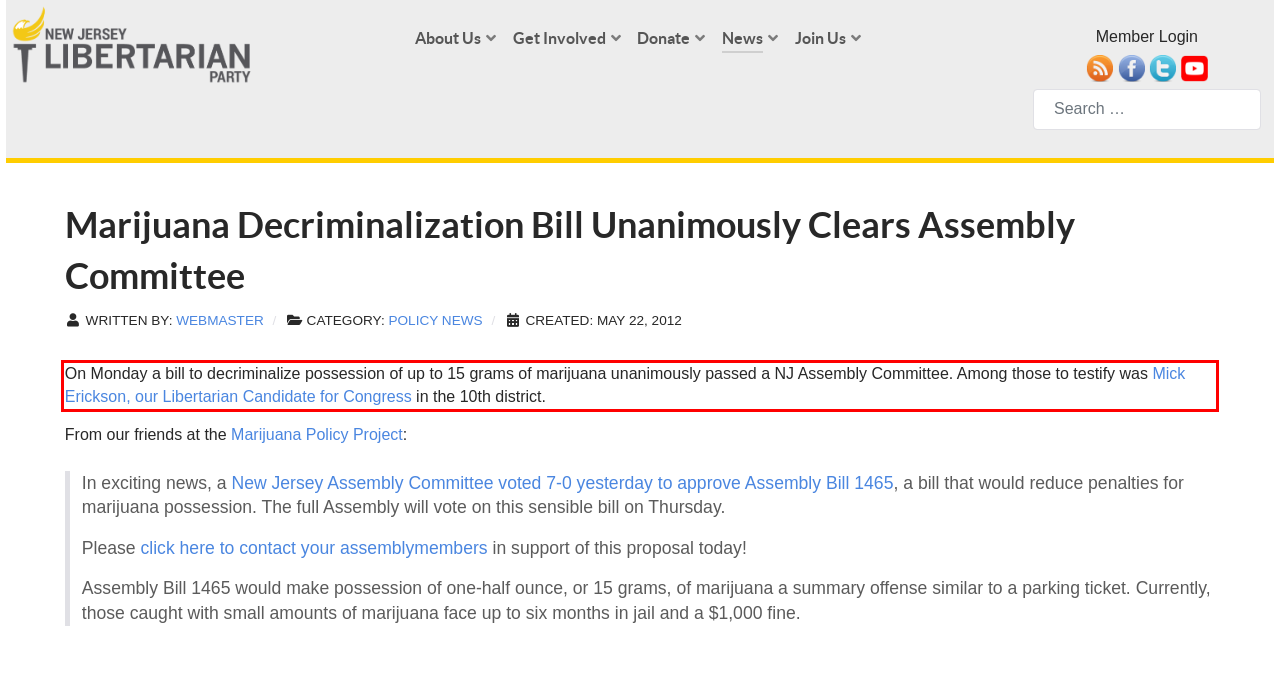Identify the text within the red bounding box on the webpage screenshot and generate the extracted text content.

On Monday a bill to decriminalize possession of up to 15 grams of marijuana unanimously passed a NJ Assembly Committee. Among those to testify was Mick Erickson, our Libertarian Candidate for Congress in the 10th district.